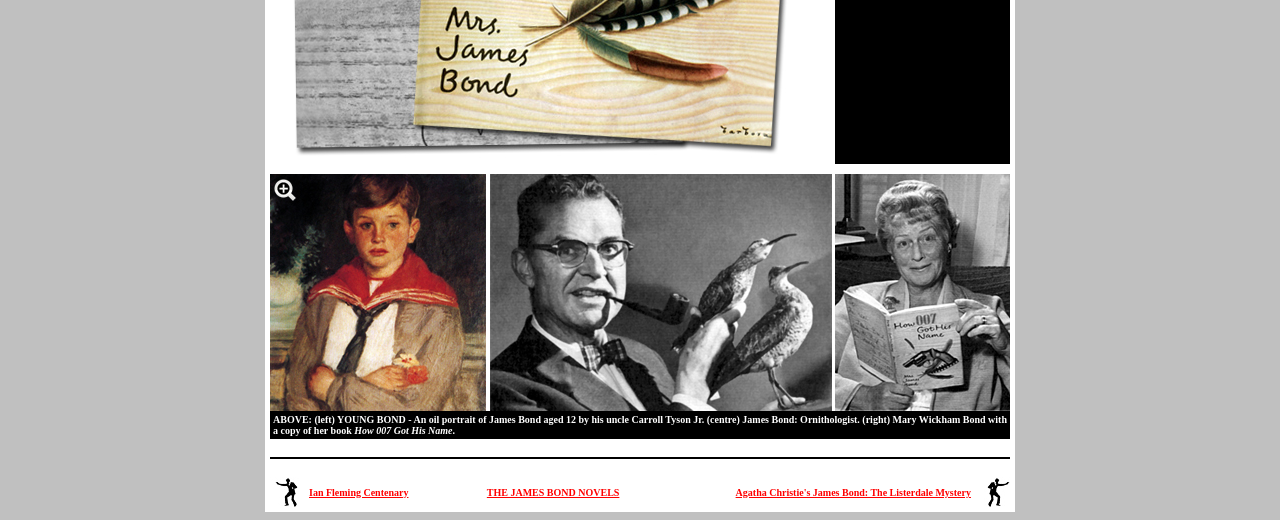Provide a short answer using a single word or phrase for the following question: 
How many images are on this webpage?

7